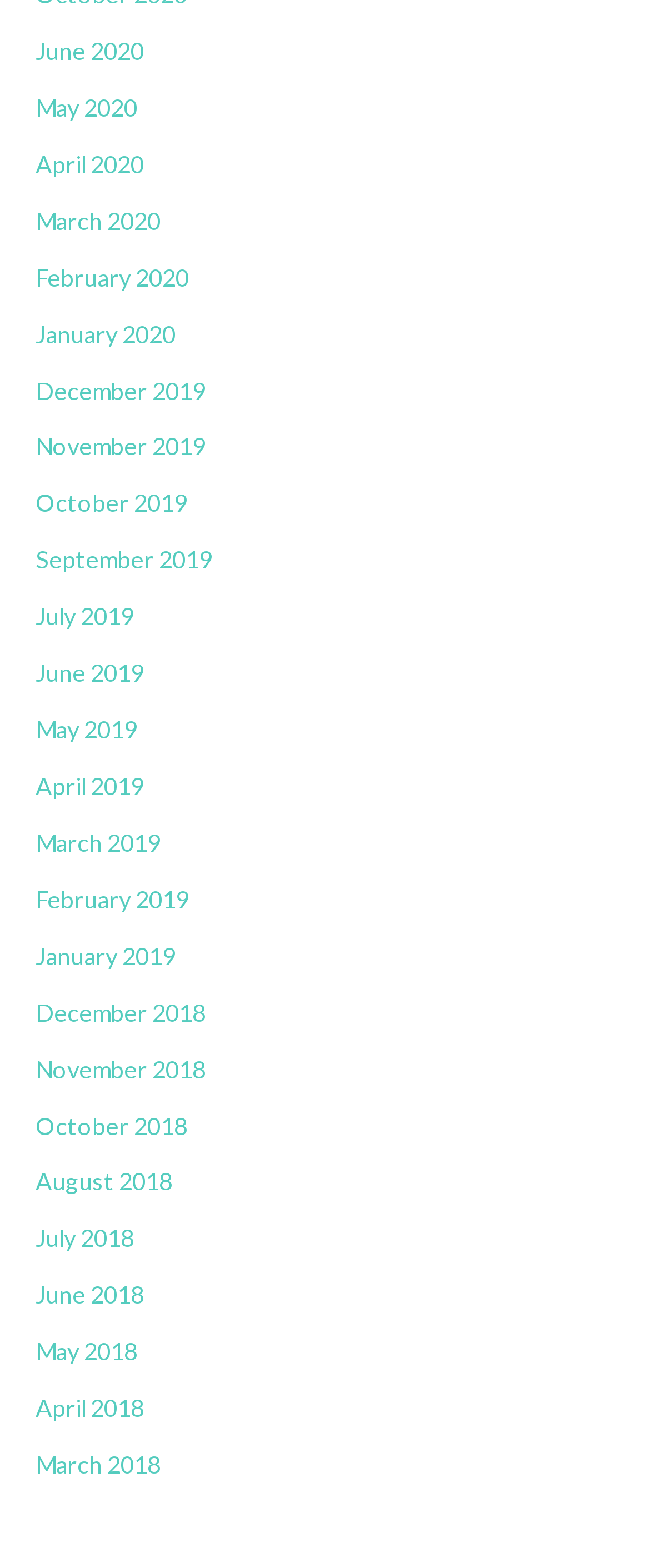Look at the image and answer the question in detail:
Is there a link for August 2020?

I searched the list of links and did not find any link with the text 'August 2020', so I concluded that there is no link for August 2020.